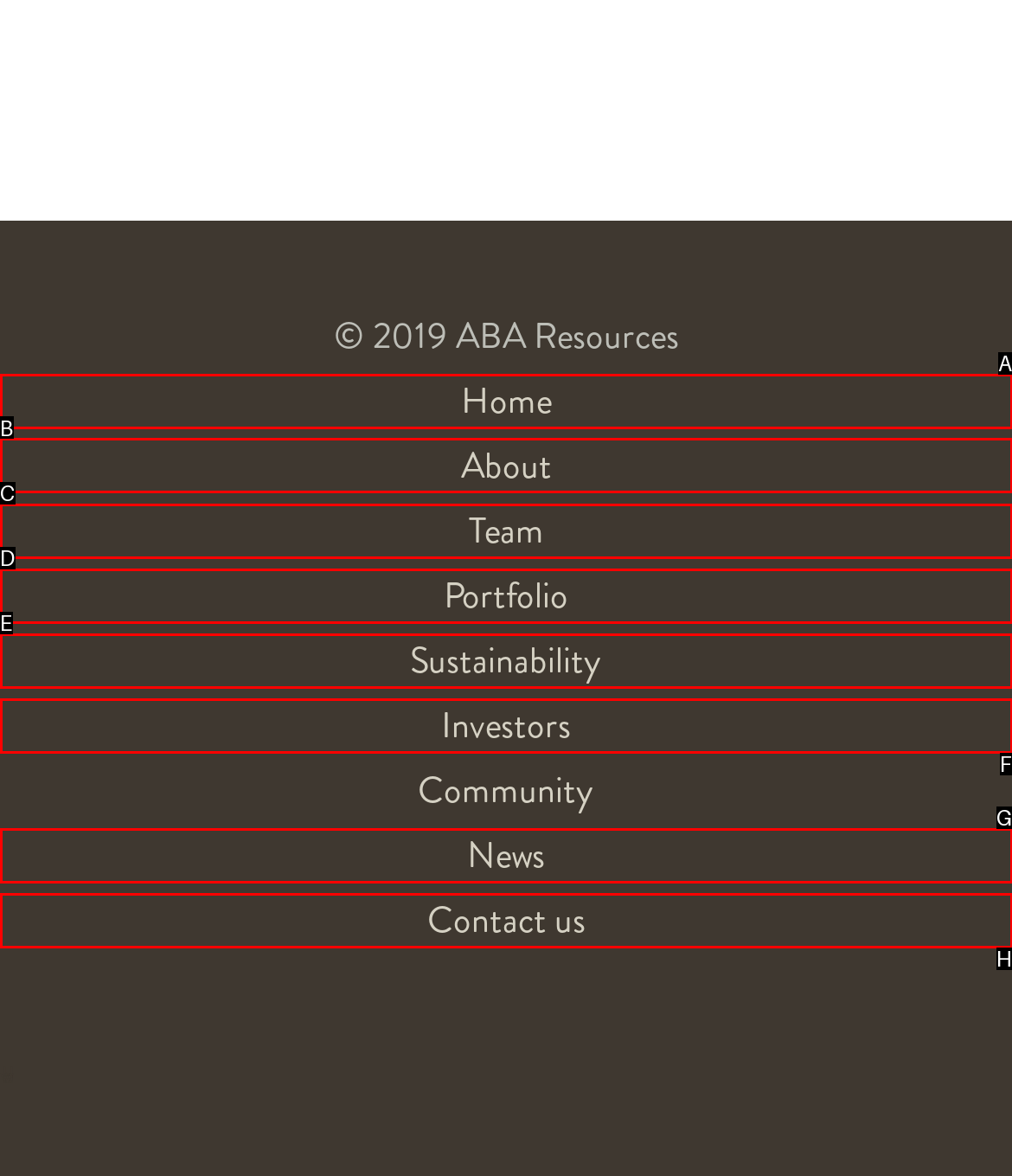Indicate the HTML element to be clicked to accomplish this task: Check out Hot Products Respond using the letter of the correct option.

None